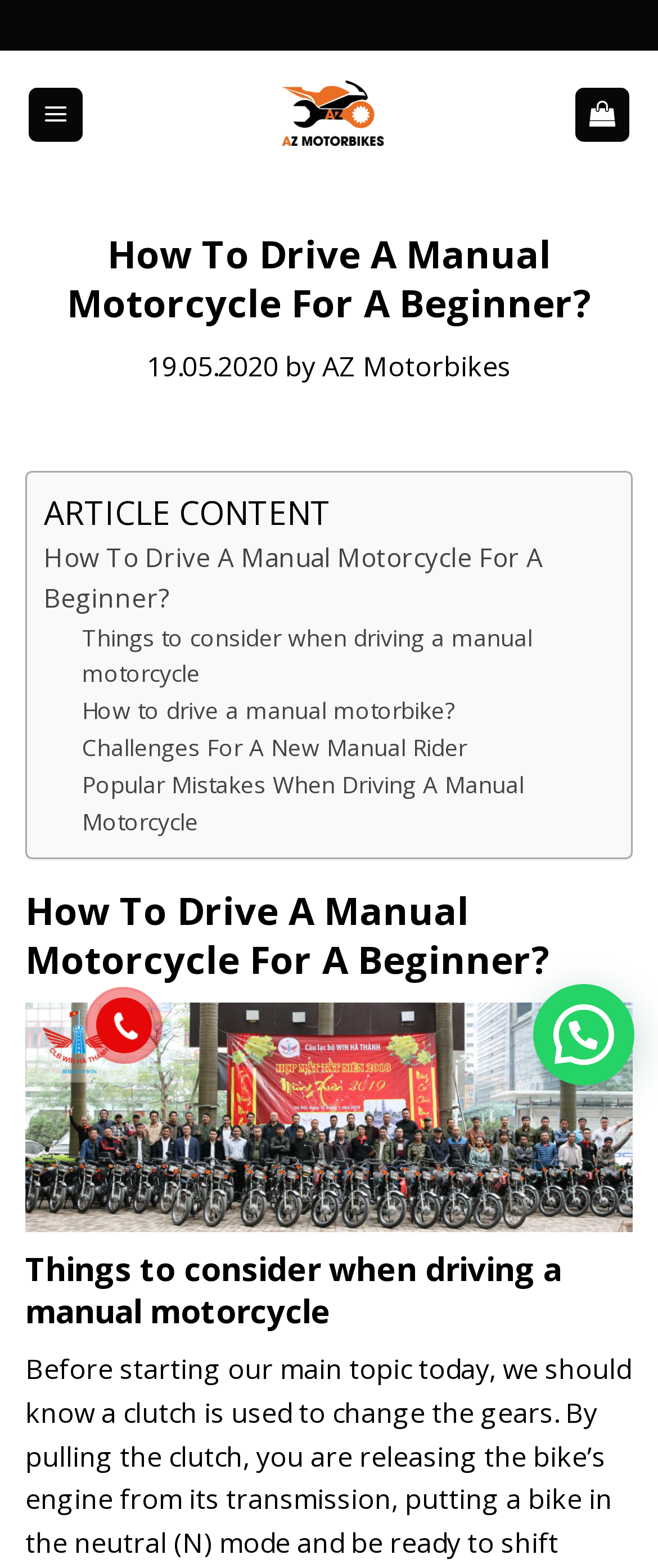Give the bounding box coordinates for the element described as: "aria-label="Menu"".

[0.042, 0.056, 0.126, 0.091]